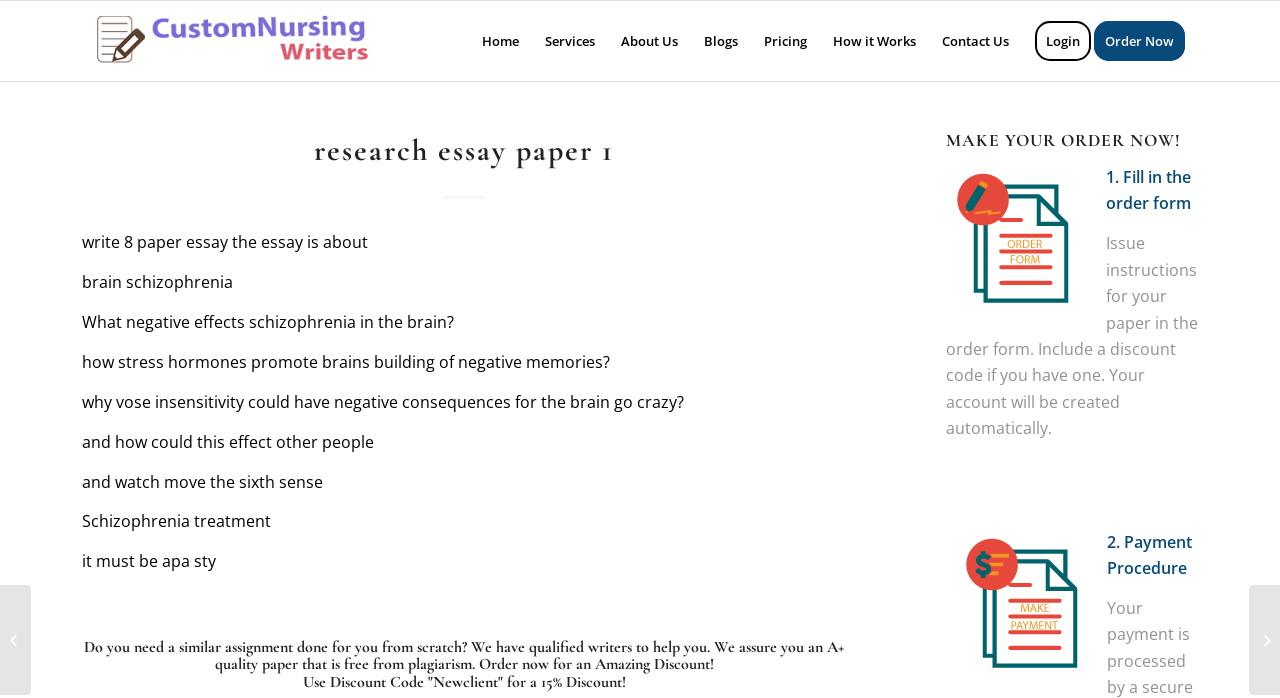Can you identify the bounding box coordinates of the clickable region needed to carry out this instruction: 'read the 'Schizophrenia treatment' information'? The coordinates should be four float numbers within the range of 0 to 1, stated as [left, top, right, bottom].

[0.064, 0.731, 0.212, 0.763]